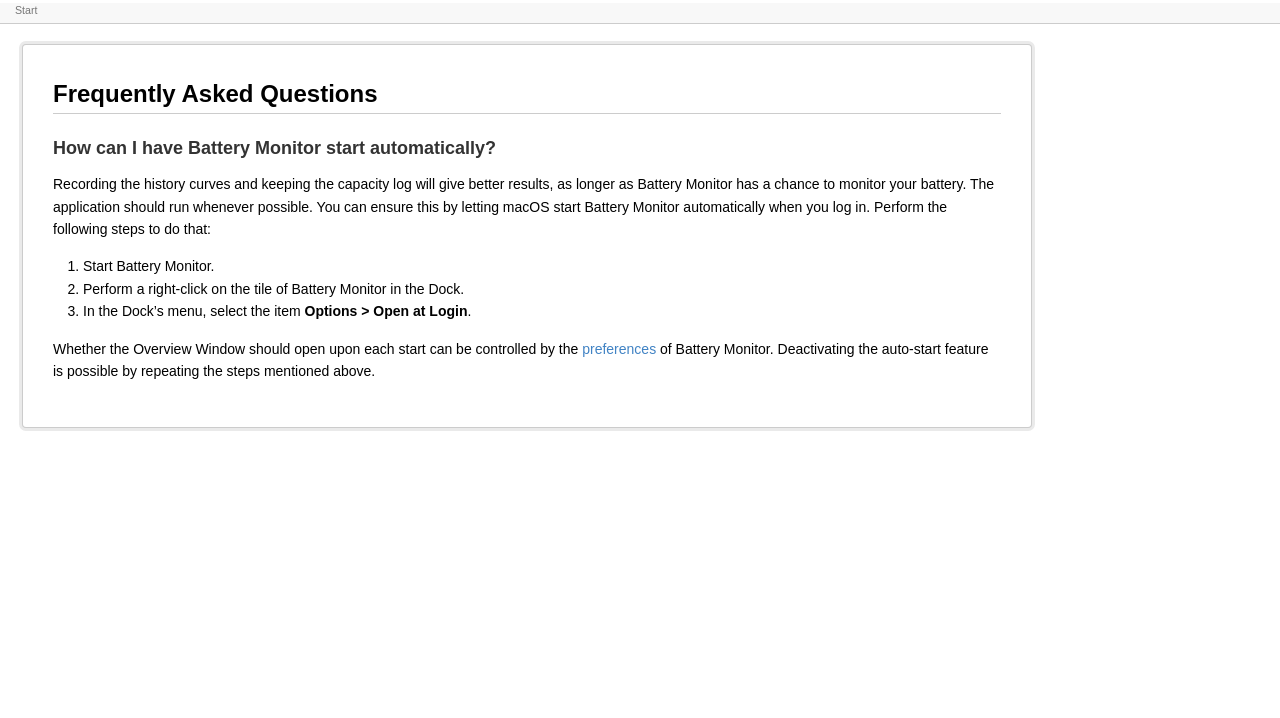Describe the webpage in detail, including text, images, and layout.

The webpage is about Battery Monitor Help, specifically providing guidance on frequently asked questions. At the top-left corner, there is a "Start" link. Below it, a heading "Frequently Asked Questions" is centered at the top of the page. 

Underneath the heading, another heading "How can I have Battery Monitor start automatically?" is located. This is followed by a paragraph of text that explains the importance of running Battery Monitor whenever possible to get better results. The text also provides instructions on how to ensure the application starts automatically when logging in to macOS.

The instructions are presented in a step-by-step list format. The list consists of three items, each marked with a numbered list marker (1., 2., and 3.). The first step is to start Battery Monitor, the second step is to perform a right-click on the Battery Monitor tile in the Dock, and the third step is to select "Options > Open at Login" from the Dock's menu.

Below the list, there is a paragraph of text that explains how to control whether the Overview Window should open upon each start. The text mentions that this can be done through the "preferences" of Battery Monitor, which is a clickable link. The text also provides information on how to deactivate the auto-start feature by repeating the steps mentioned earlier.